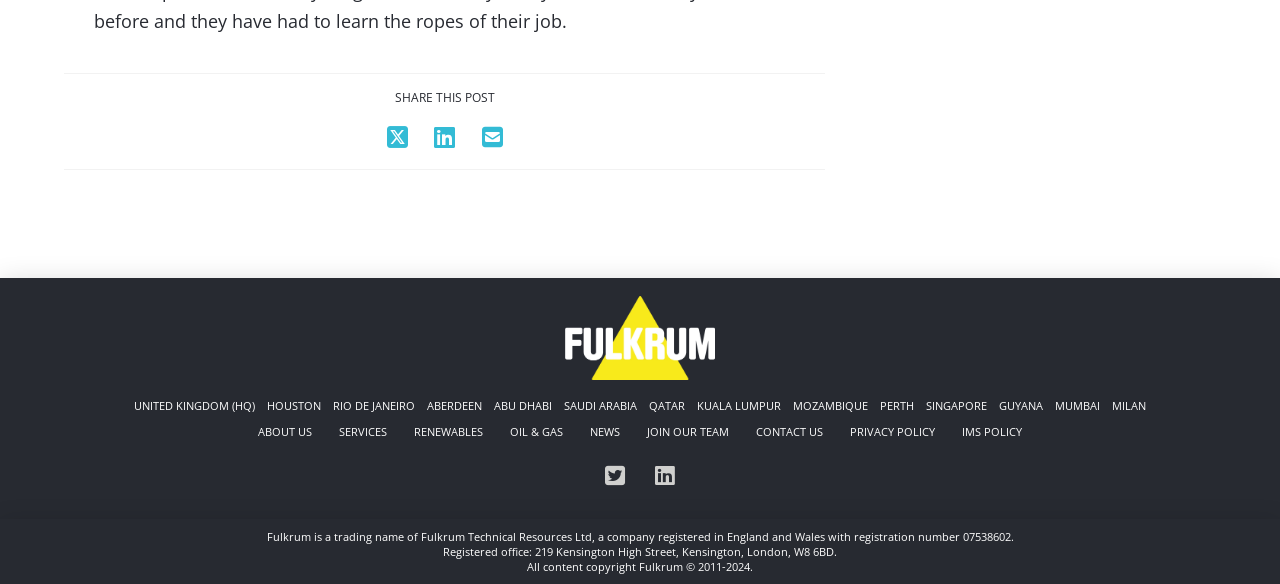Identify the bounding box for the UI element described as: "Contact Us". The coordinates should be four float numbers between 0 and 1, i.e., [left, top, right, bottom].

[0.58, 0.708, 0.654, 0.773]